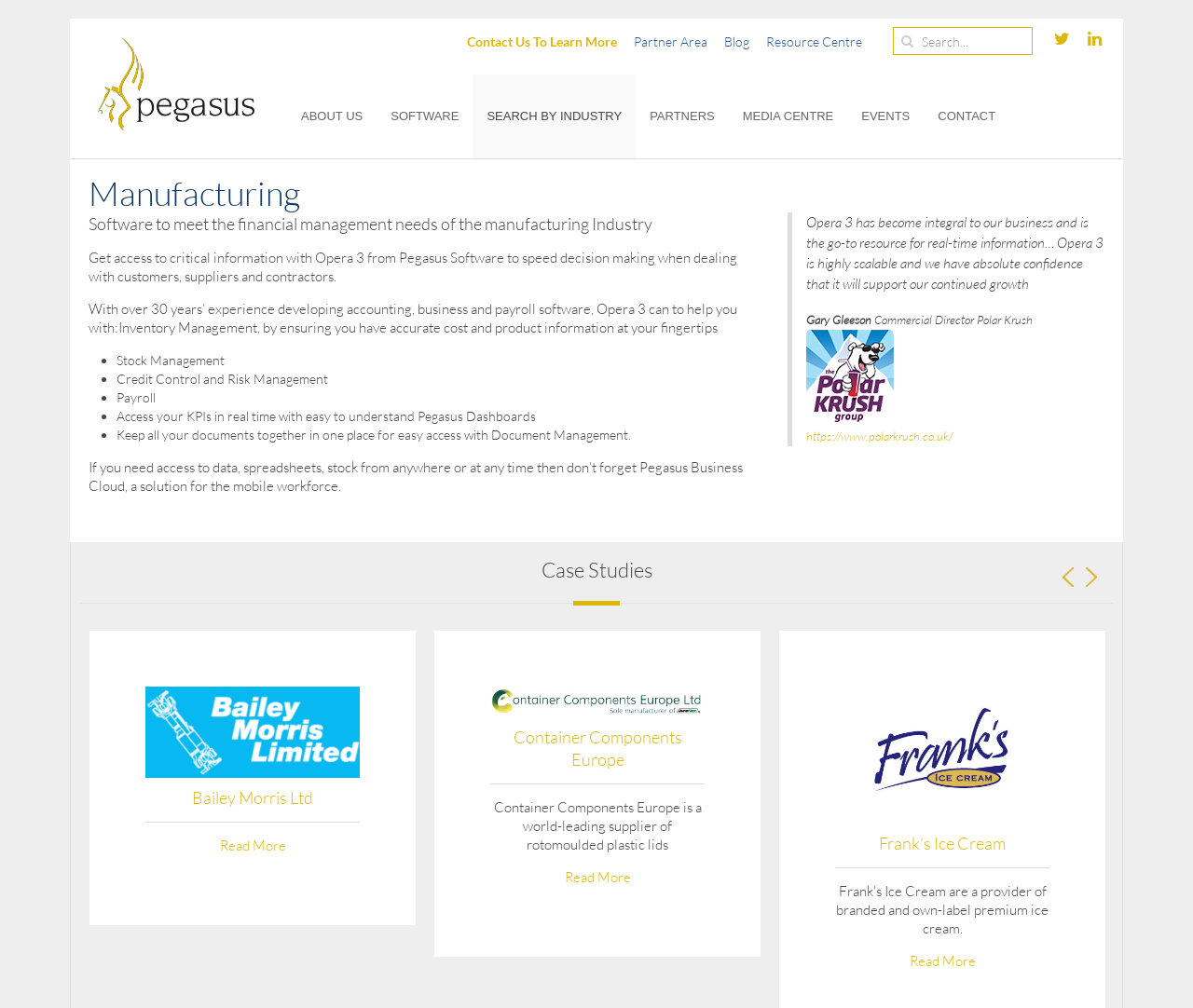What is the name of the company that uses Opera 3?
Please respond to the question with as much detail as possible.

The webpage features a testimonial from Gary Gleeson, Commercial Director of Polar Krush, which suggests that Polar Krush is a company that uses Opera 3.